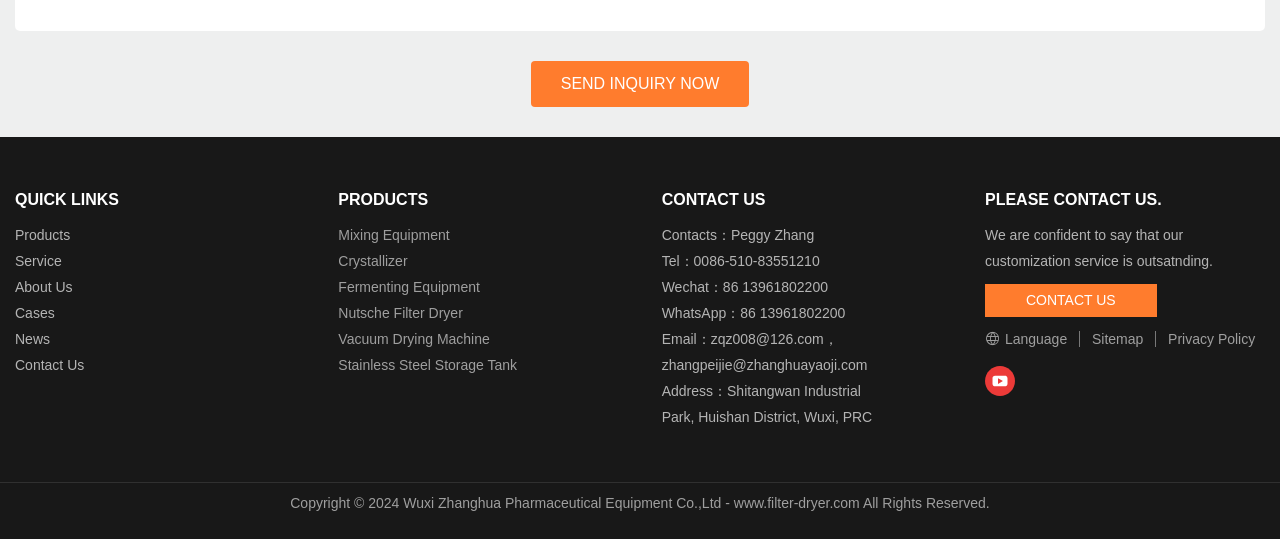Can you give a comprehensive explanation to the question given the content of the image?
What social media platforms does the company have?

The company has social media presence on Youtube and Facebook, as indicated by the links to these platforms at the bottom of the webpage.